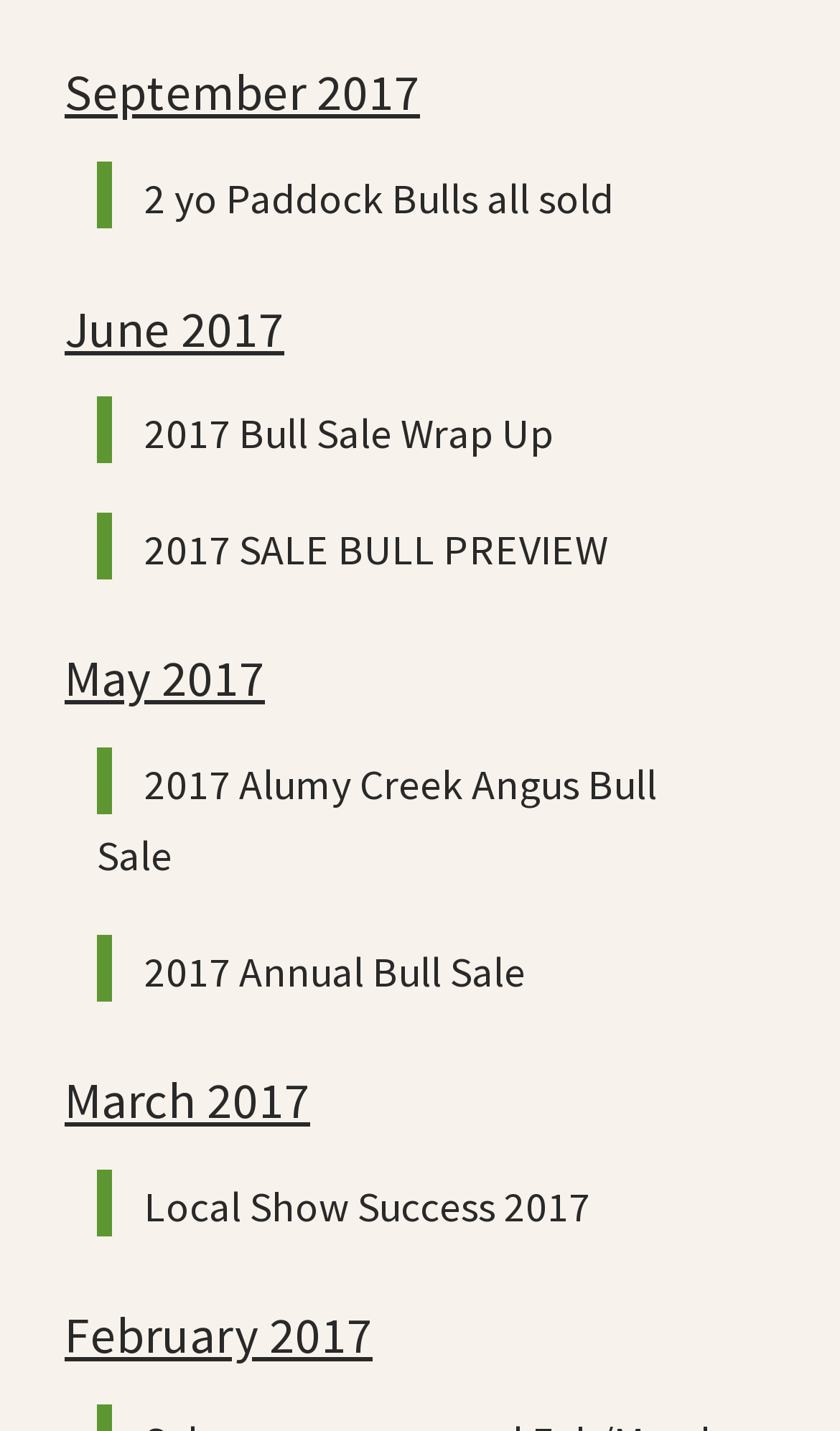Show the bounding box coordinates of the region that should be clicked to follow the instruction: "read about 2 yo Paddock Bulls all sold."

[0.115, 0.113, 0.756, 0.16]